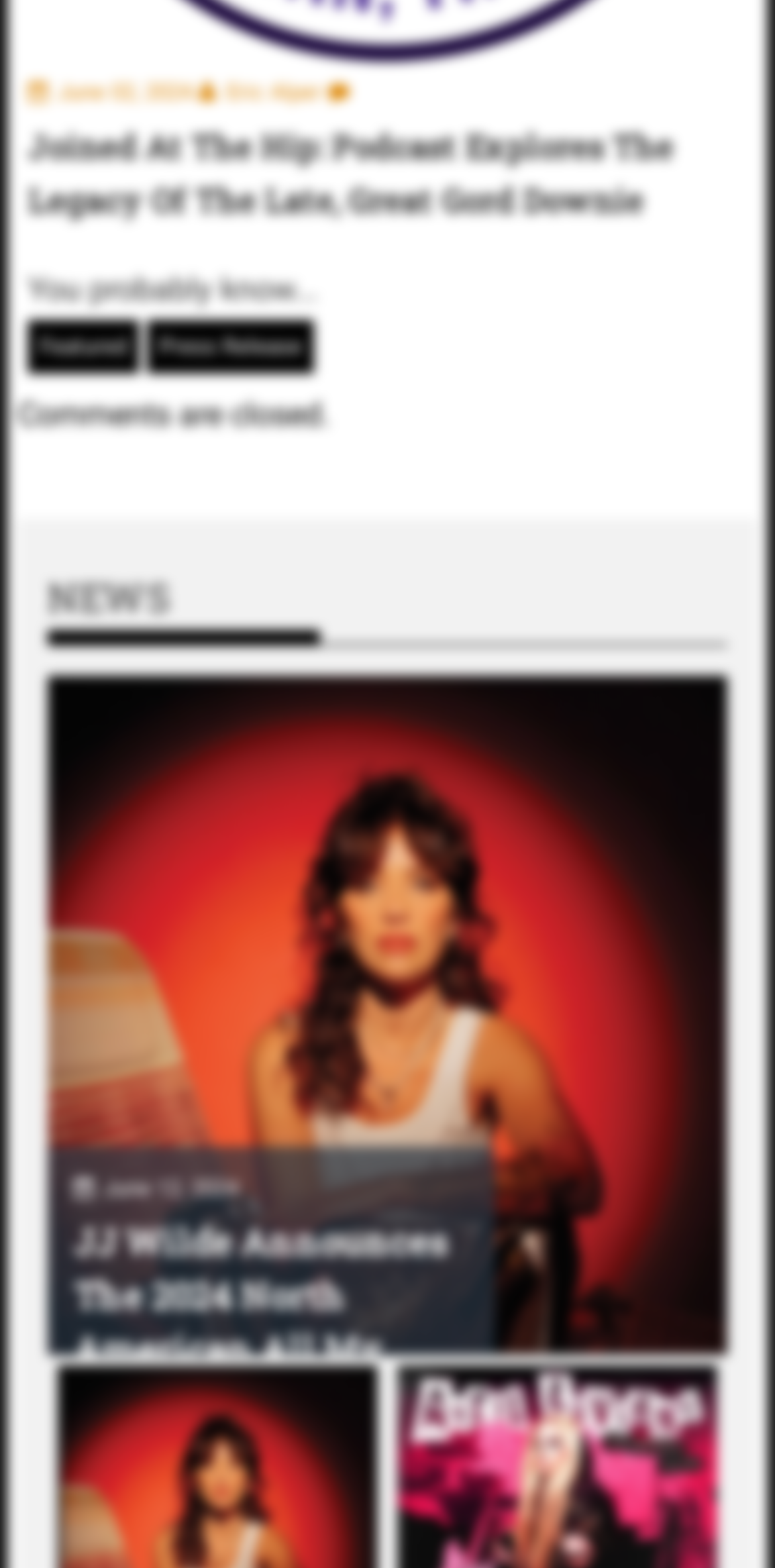How many links are there in the article 'JJ Wilde Announces The 2024 North American All My Vices Headline Tour'
Using the picture, provide a one-word or short phrase answer.

2